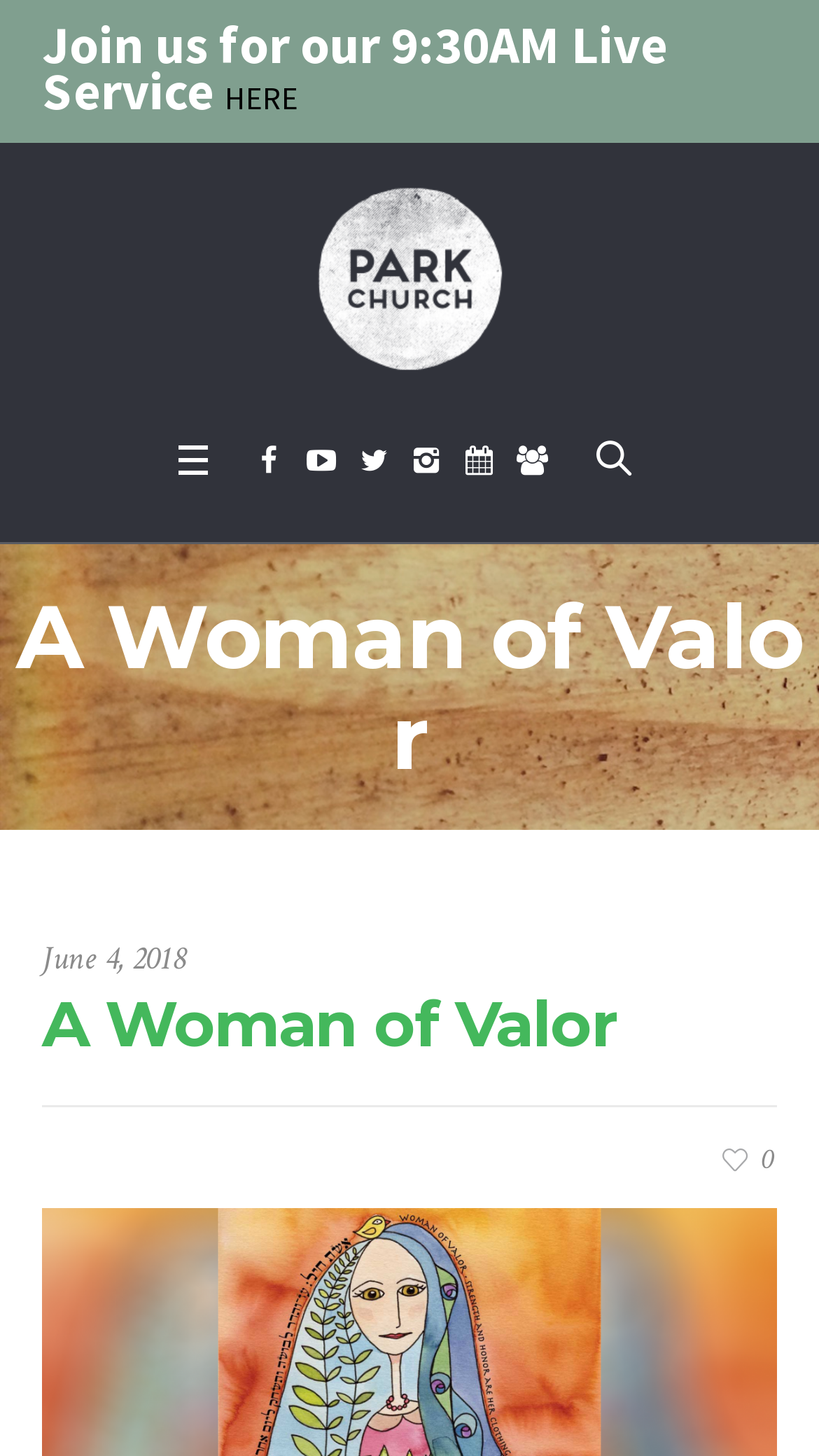Locate the bounding box coordinates of the area that needs to be clicked to fulfill the following instruction: "Join the 9:30AM Live Service". The coordinates should be in the format of four float numbers between 0 and 1, namely [left, top, right, bottom].

[0.051, 0.007, 0.815, 0.085]